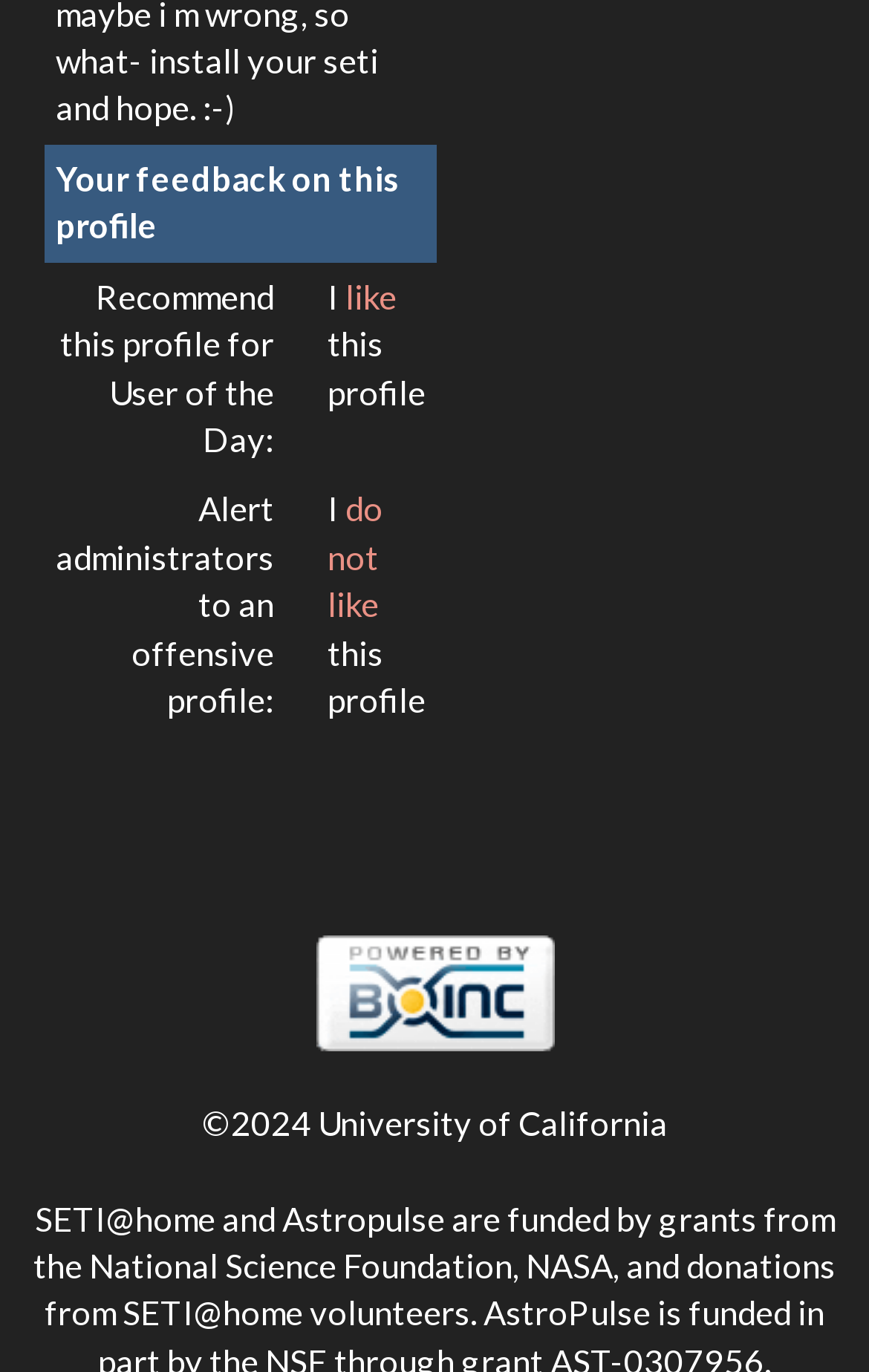What are the two options for recommending a profile?
Based on the screenshot, respond with a single word or phrase.

Like, Do not like